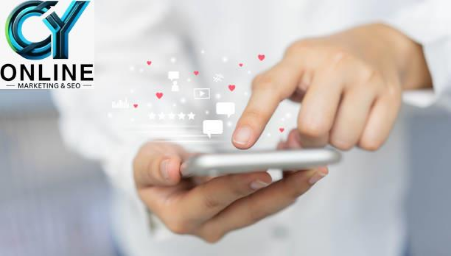What is the theme emphasized in the visual representation?
From the image, respond using a single word or phrase.

power of social media in marketing